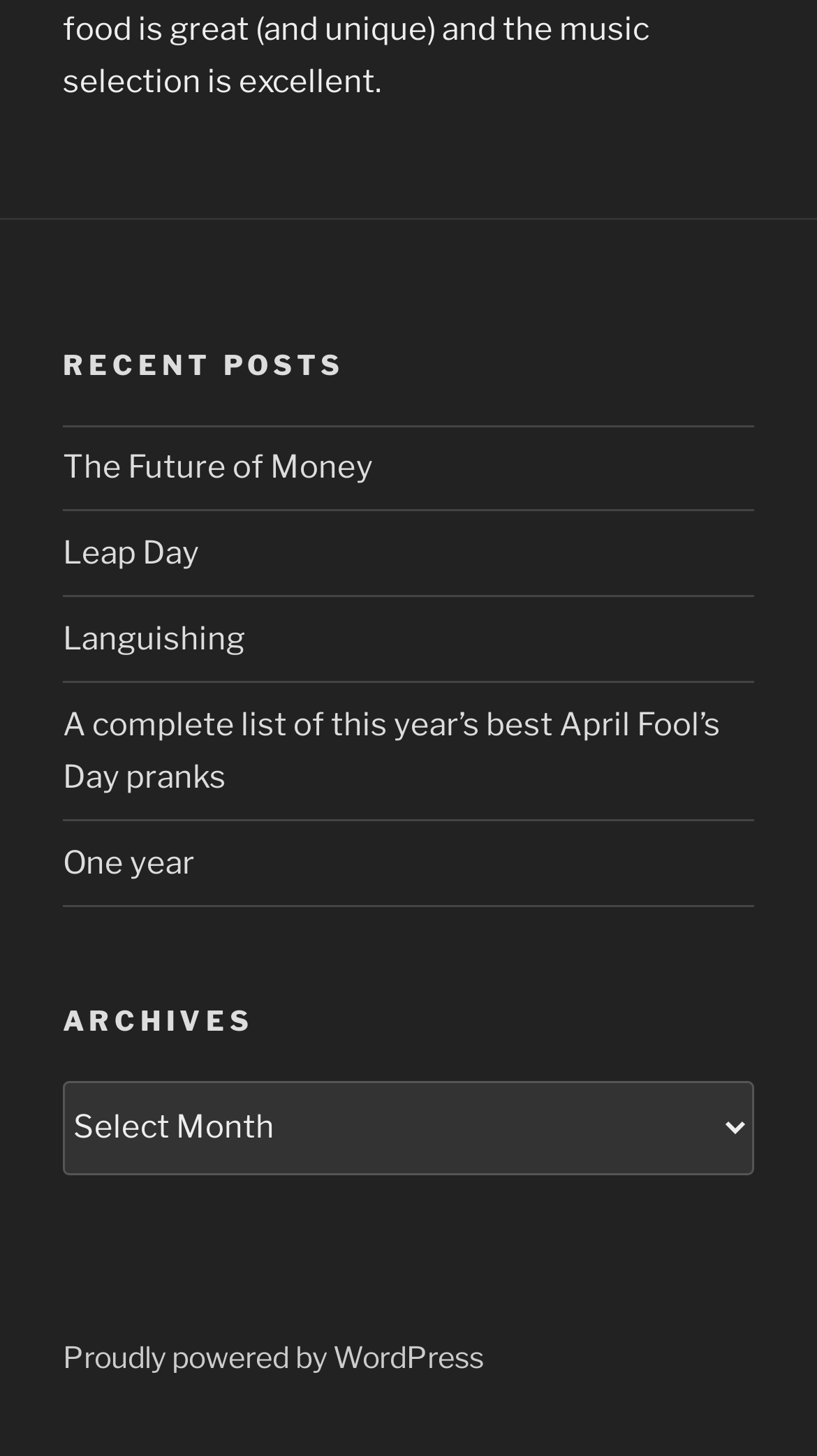Respond to the question below with a single word or phrase: How many recent posts are listed?

5